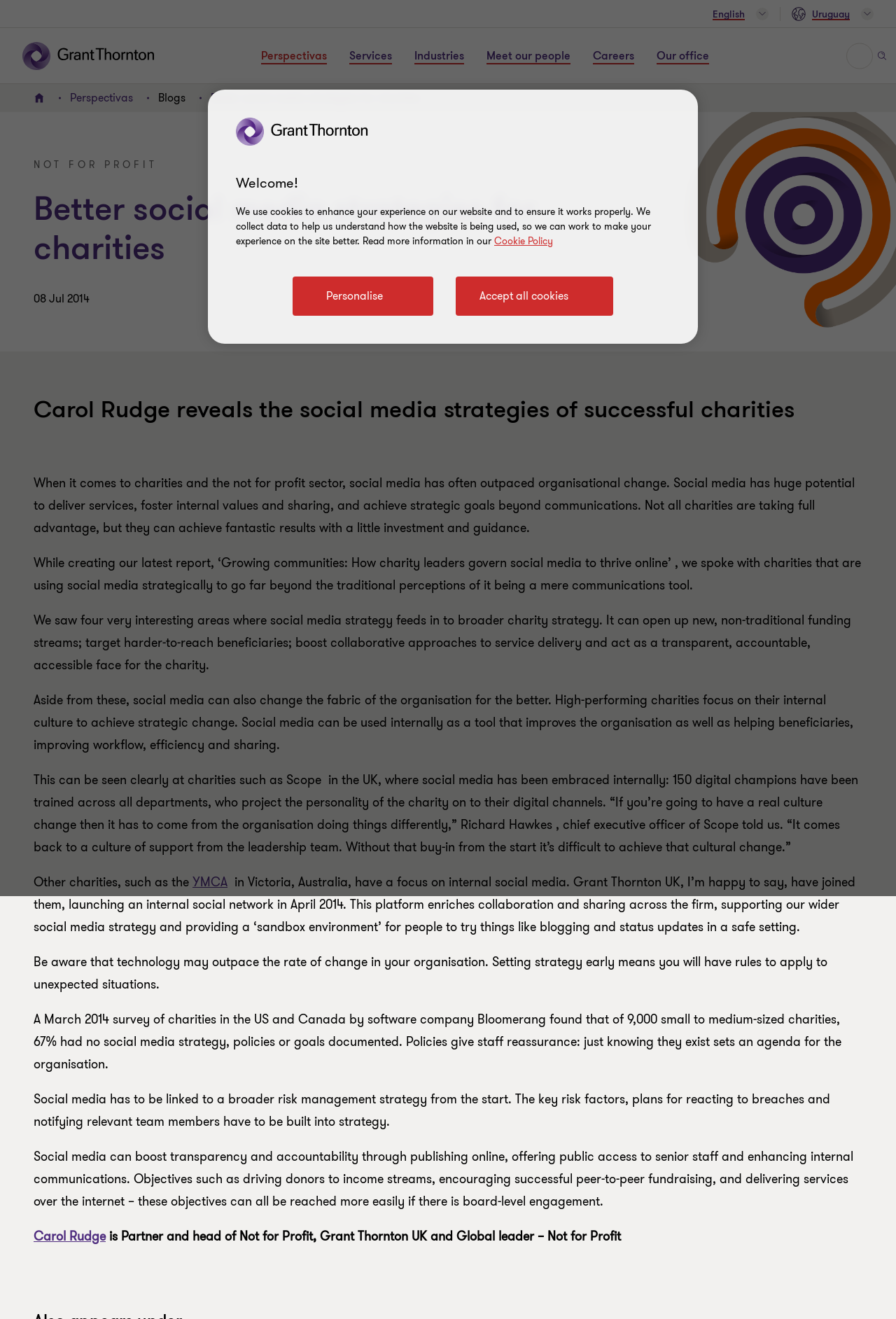Provide the bounding box coordinates of the area you need to click to execute the following instruction: "Search for something".

[0.95, 0.037, 0.969, 0.049]